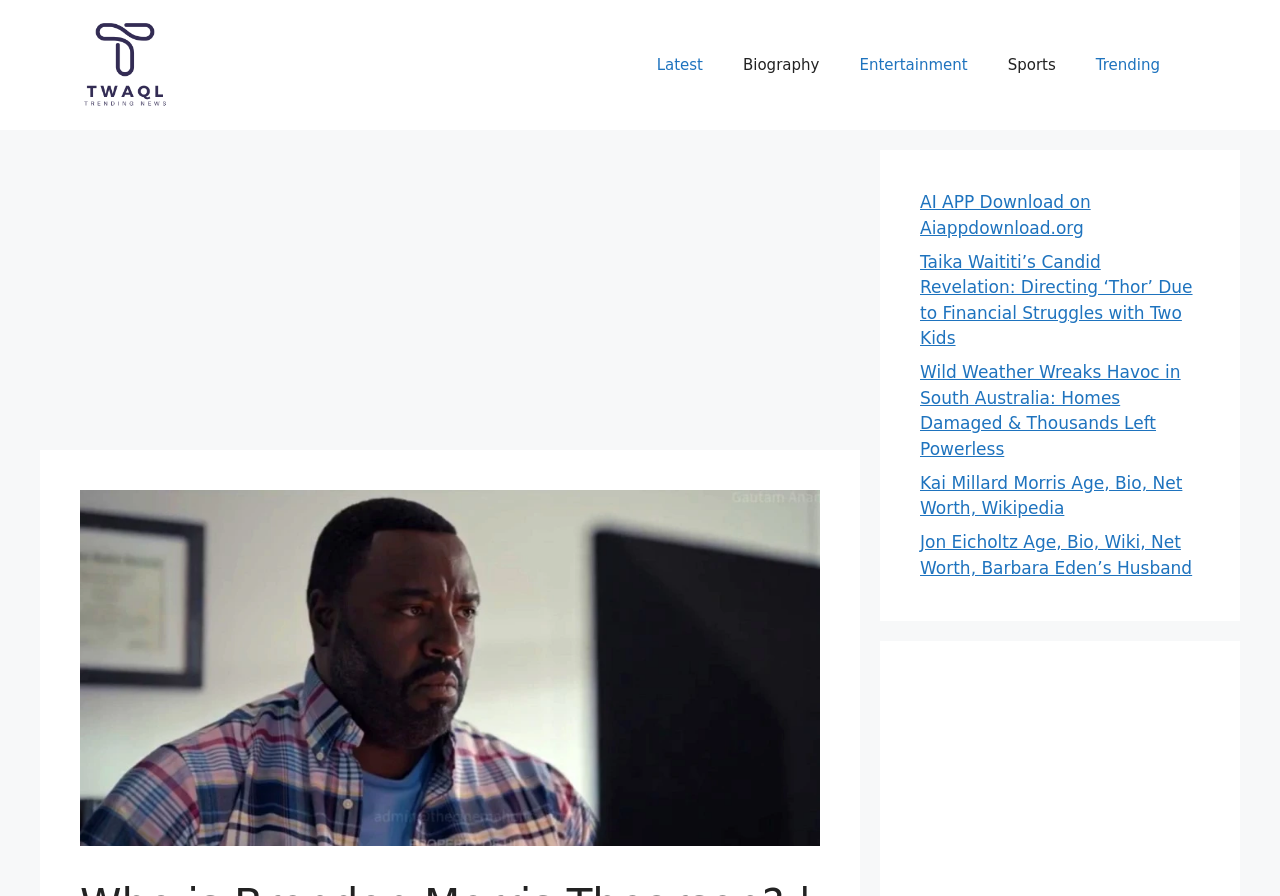Refer to the image and provide an in-depth answer to the question:
What is the topic of the image on the webpage?

The image caption 'who is brendan morris theranos' clearly indicates that the image is related to Brendan Morris and Theranos.